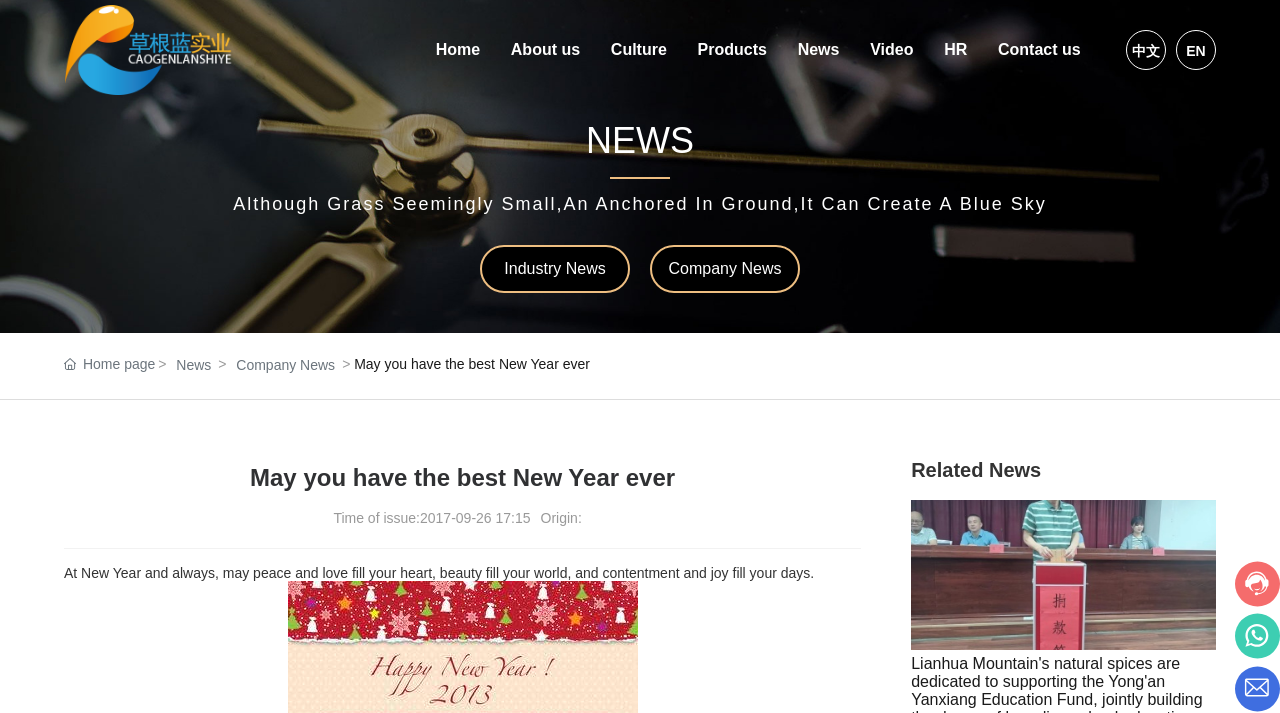Can you provide the bounding box coordinates for the element that should be clicked to implement the instruction: "Read the 'Industry News'"?

[0.375, 0.343, 0.492, 0.411]